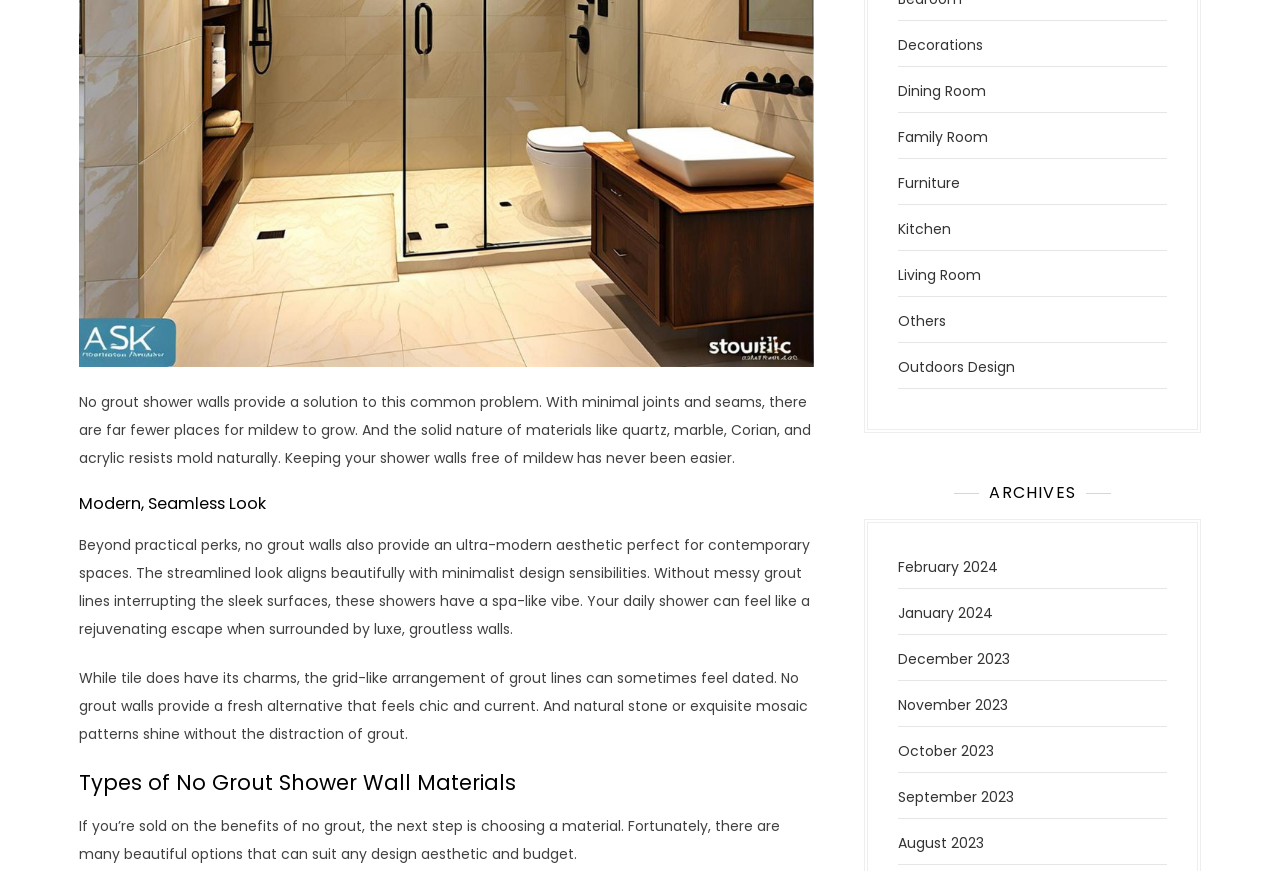Please give a succinct answer using a single word or phrase:
What is the alternative to tile with grout lines?

No grout walls